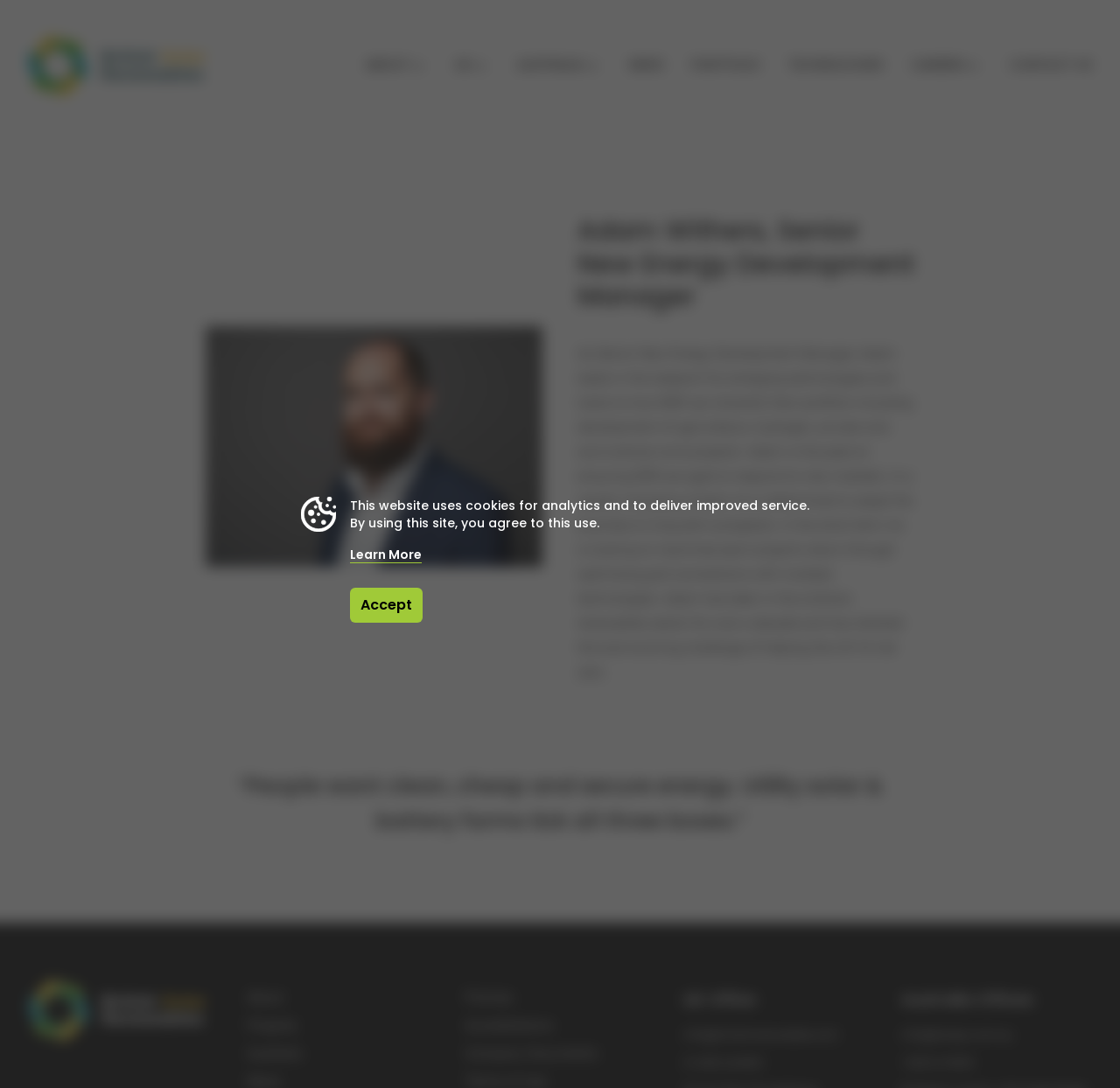Pinpoint the bounding box coordinates of the clickable area necessary to execute the following instruction: "Visit the Australia office page". The coordinates should be given as four float numbers between 0 and 1, namely [left, top, right, bottom].

[0.462, 0.052, 0.537, 0.074]